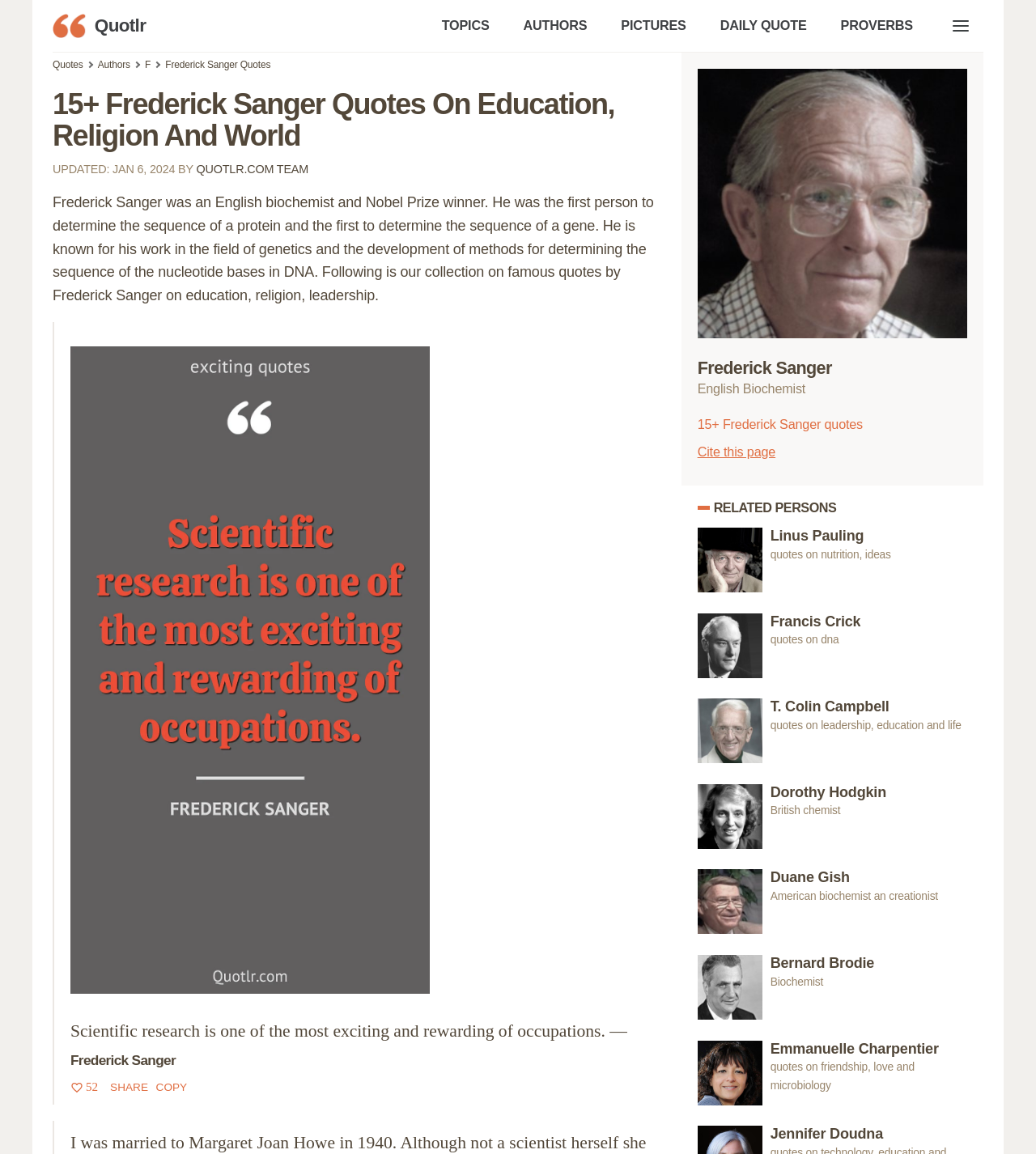Determine the bounding box coordinates of the clickable element to achieve the following action: 'Read the article 'Common Roof Damage That You Need to Be Aware Of''. Provide the coordinates as four float values between 0 and 1, formatted as [left, top, right, bottom].

None